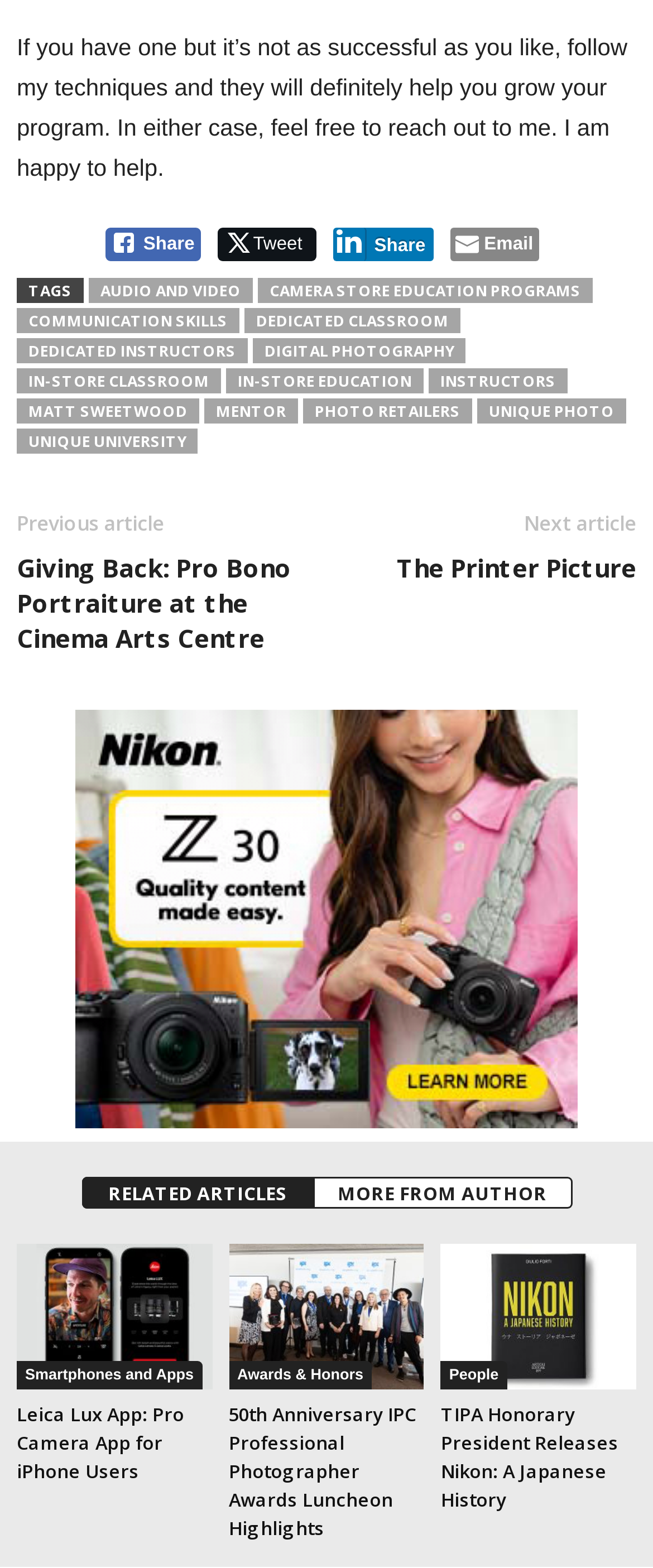What is the name of the app mentioned in the article?
Refer to the screenshot and answer in one word or phrase.

Leica Lux App